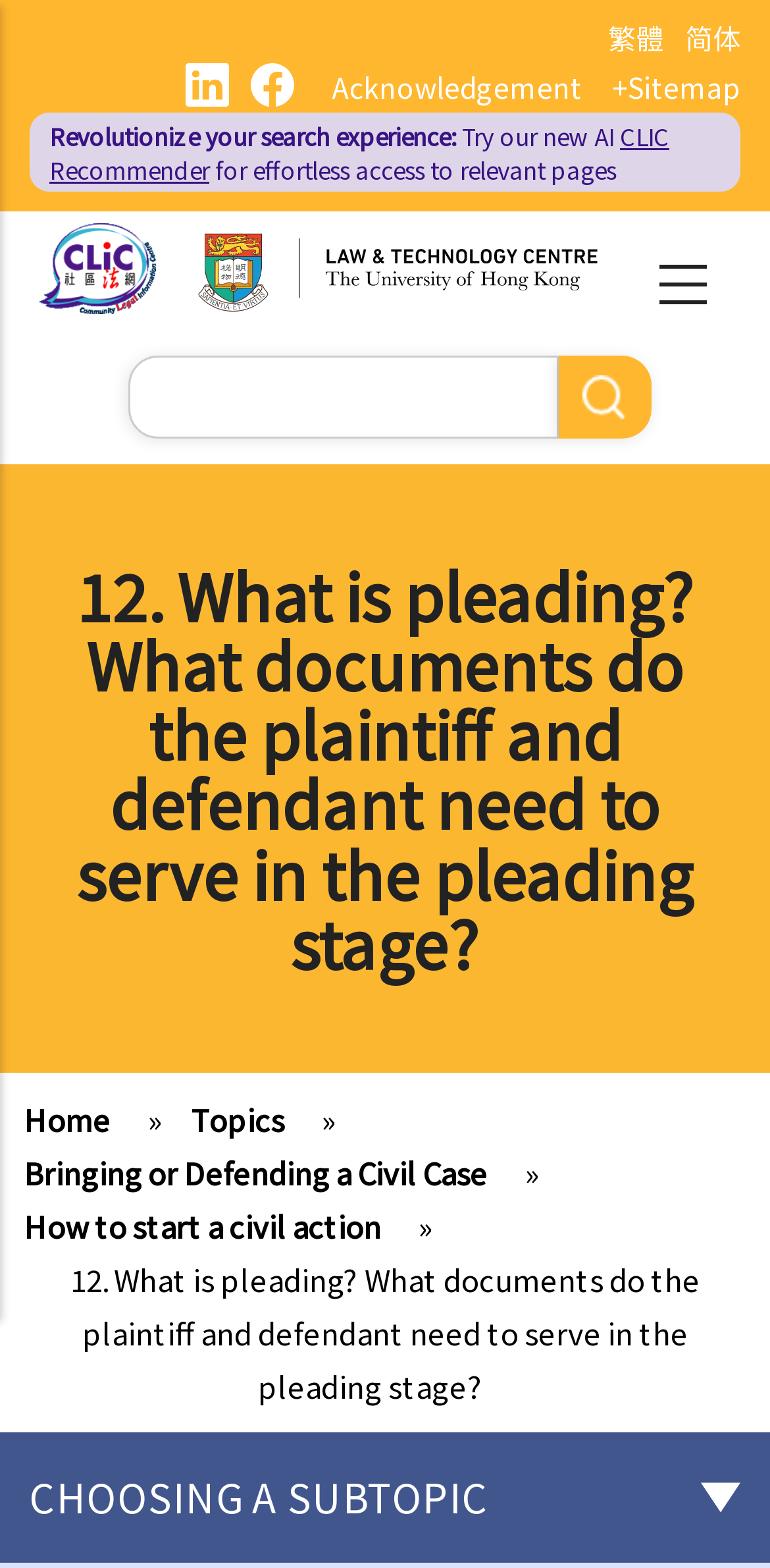Reply to the question with a single word or phrase:
How many links are there in the top navigation bar?

5